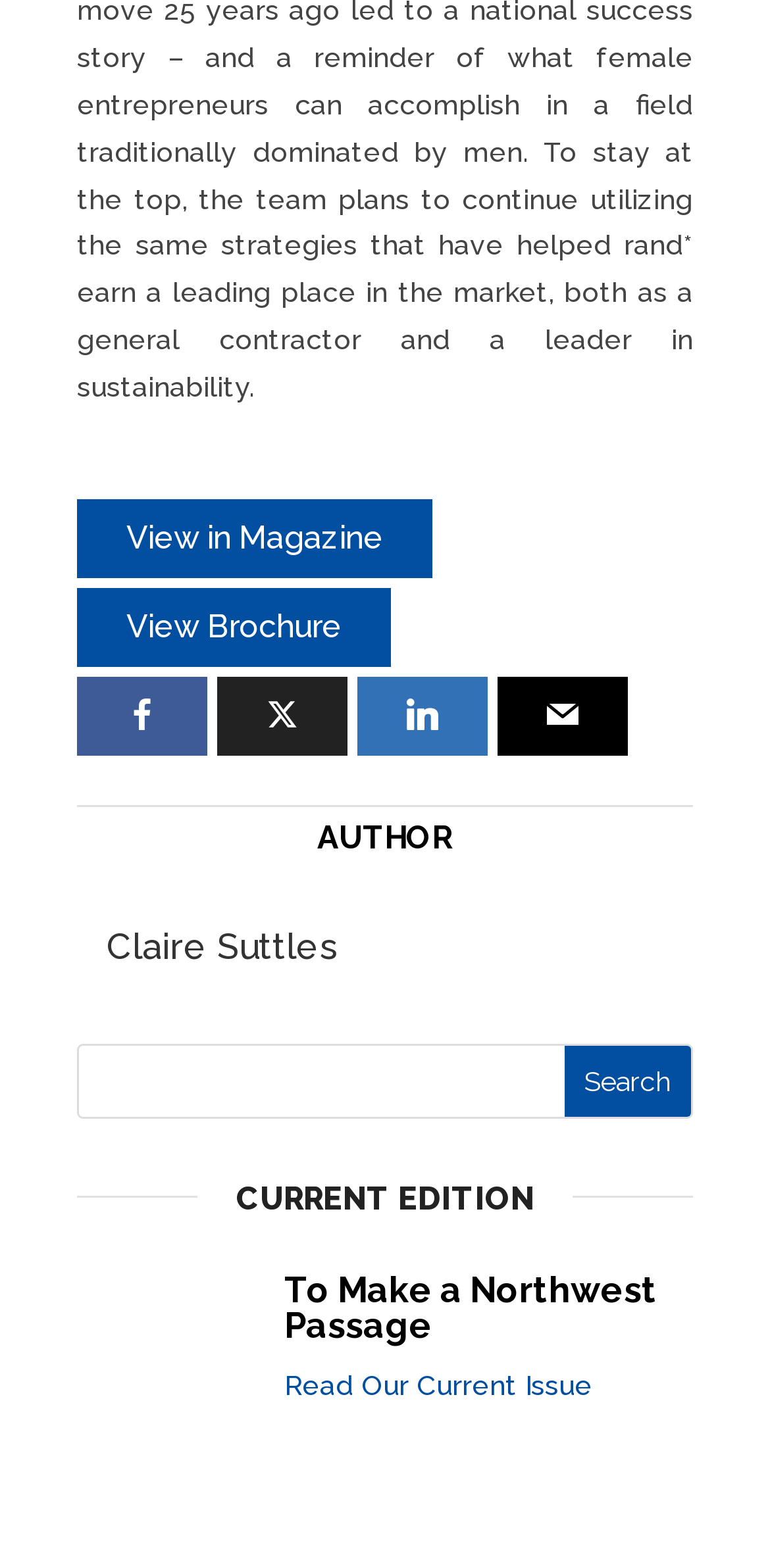Locate the bounding box coordinates of the area you need to click to fulfill this instruction: 'Follow on Facebook'. The coordinates must be in the form of four float numbers ranging from 0 to 1: [left, top, right, bottom].

None